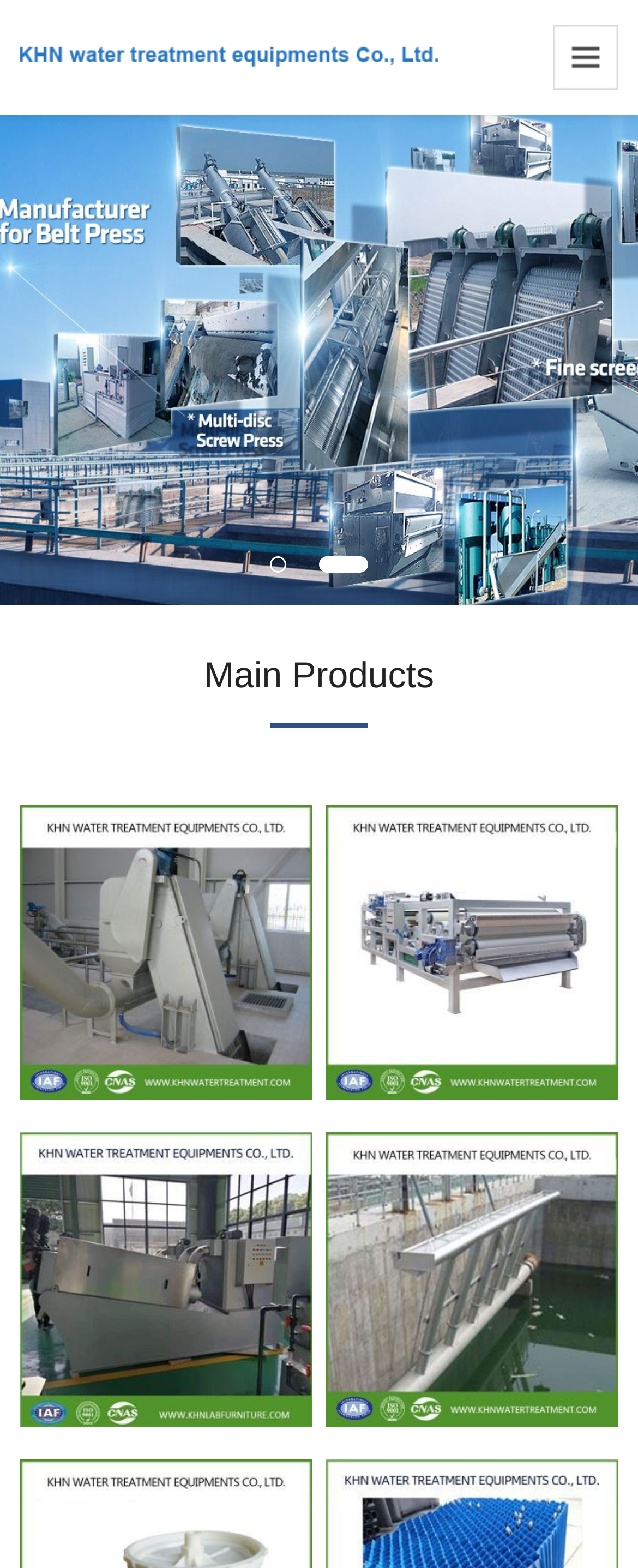Based on the element description, predict the bounding box coordinates (top-left x, top-left y, bottom-right x, bottom-right y) for the UI element in the screenshot: Belt Press for Sludge Dewatering

[0.509, 0.514, 0.97, 0.701]